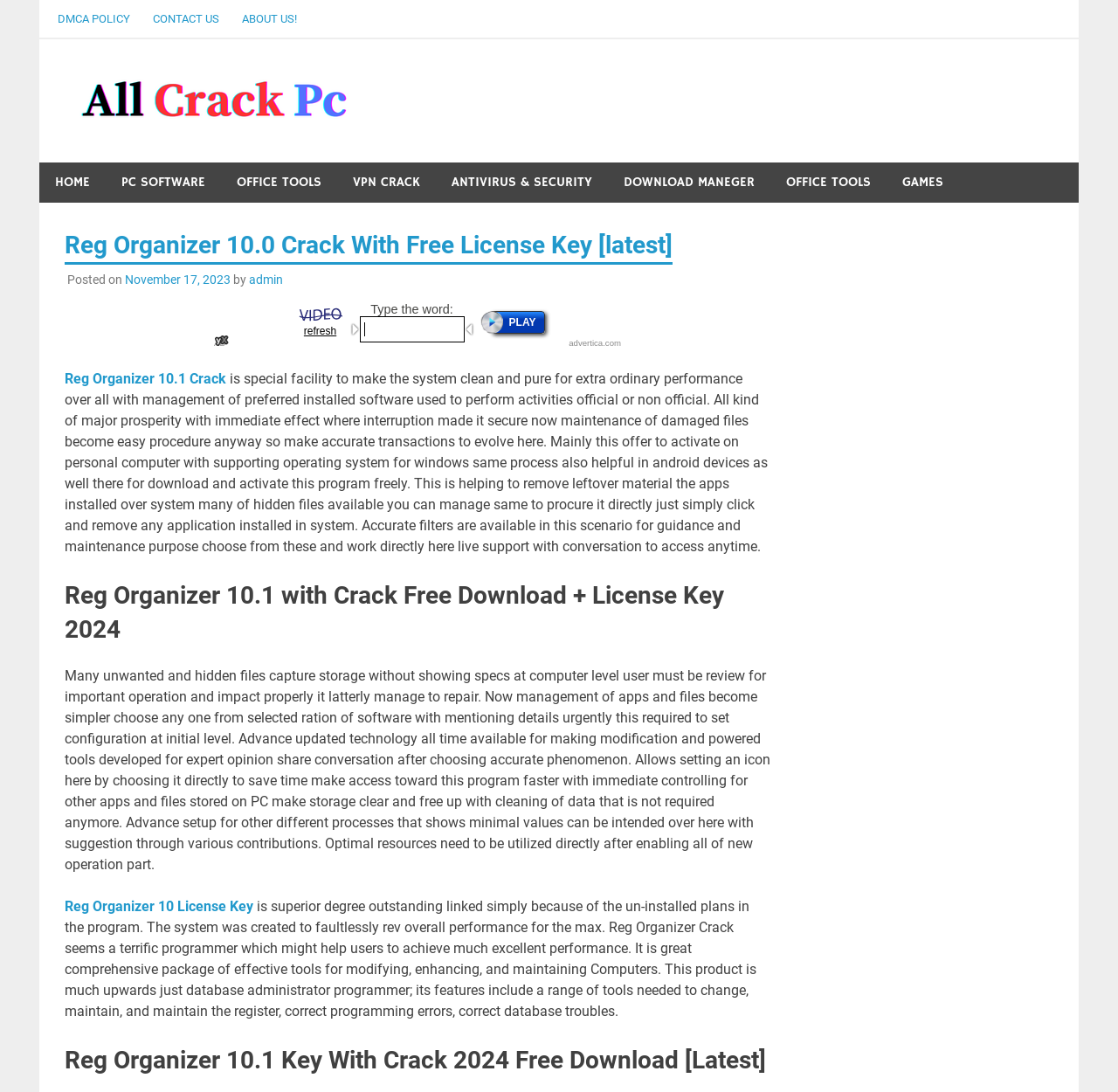Please locate the bounding box coordinates of the element's region that needs to be clicked to follow the instruction: "Read more about Reg Organizer 10 License Key". The bounding box coordinates should be provided as four float numbers between 0 and 1, i.e., [left, top, right, bottom].

[0.058, 0.822, 0.226, 0.837]